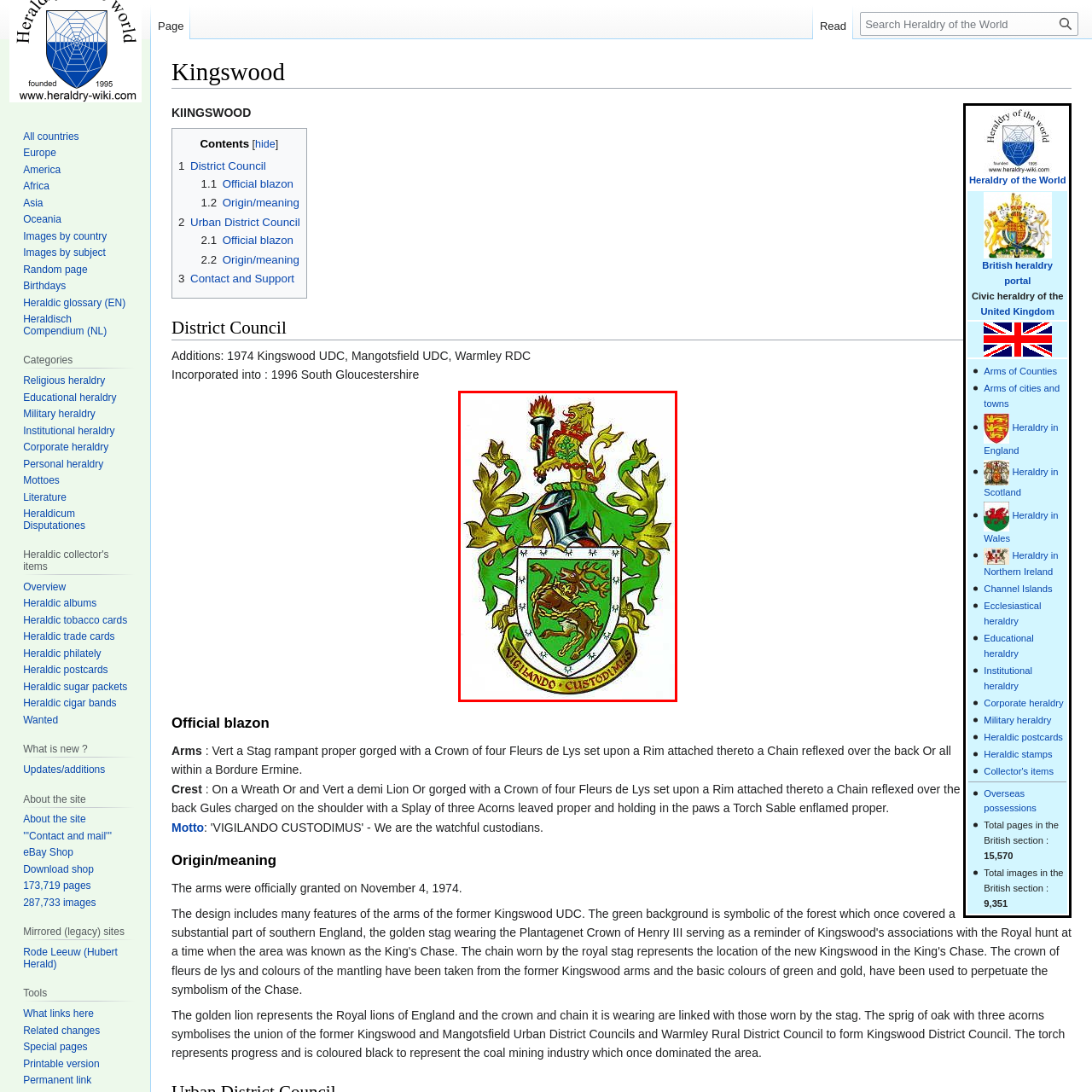Focus on the area marked by the red boundary, What is the background color of the shield? Answer concisely with a single word or phrase.

Green